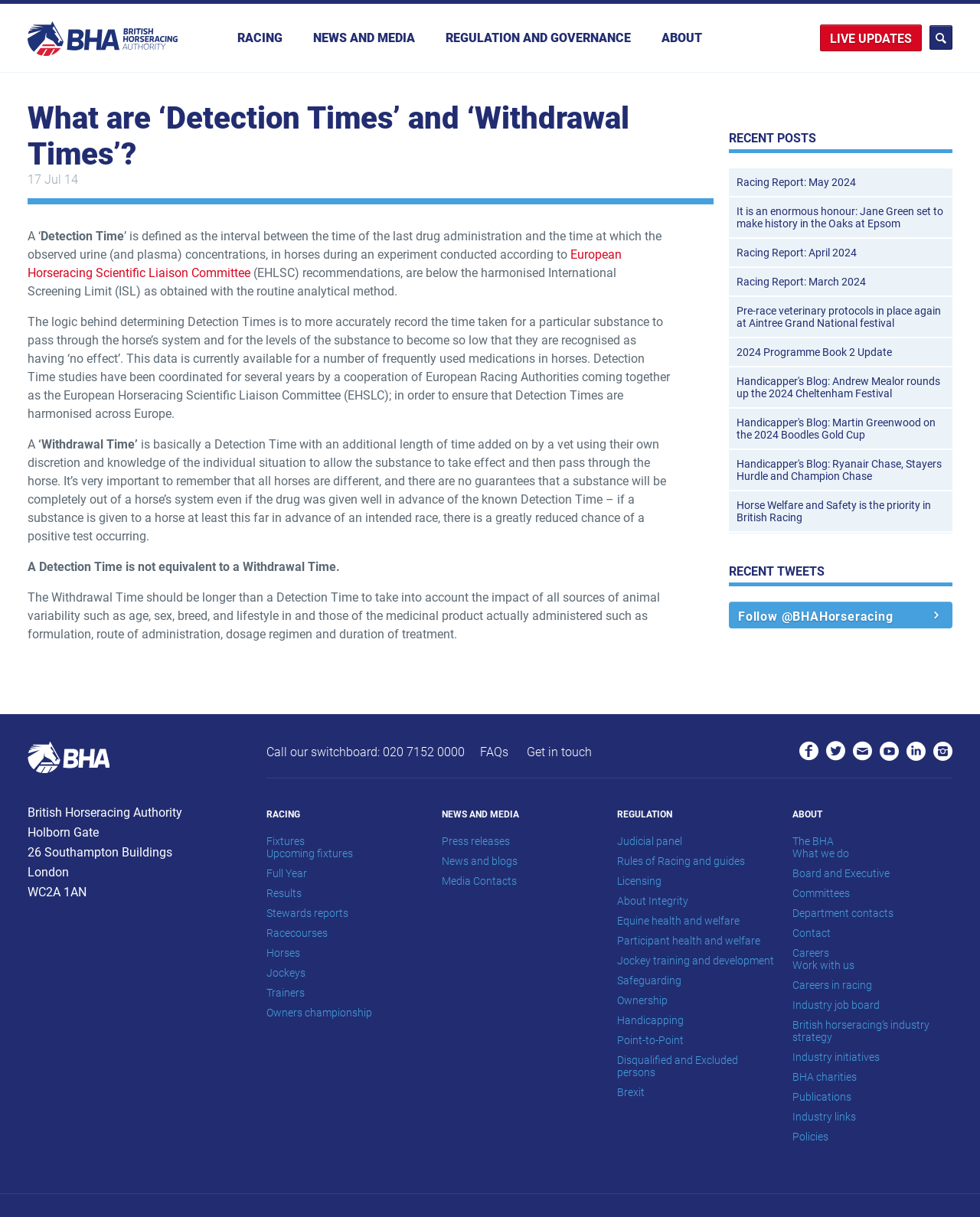Respond with a single word or phrase to the following question: How can users provide feedback about the website?

By emailing info@britishhorseracing.com